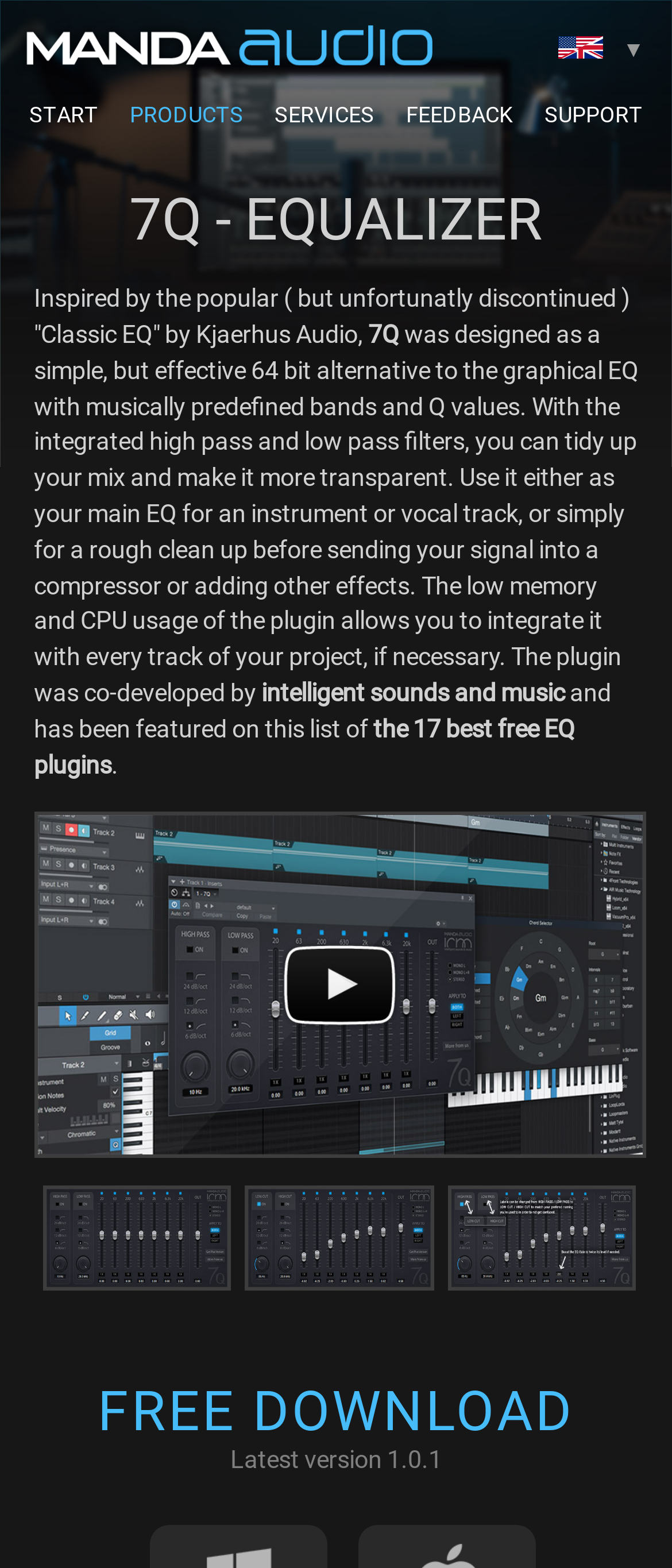Find the headline of the webpage and generate its text content.

7Q - EQUALIZER